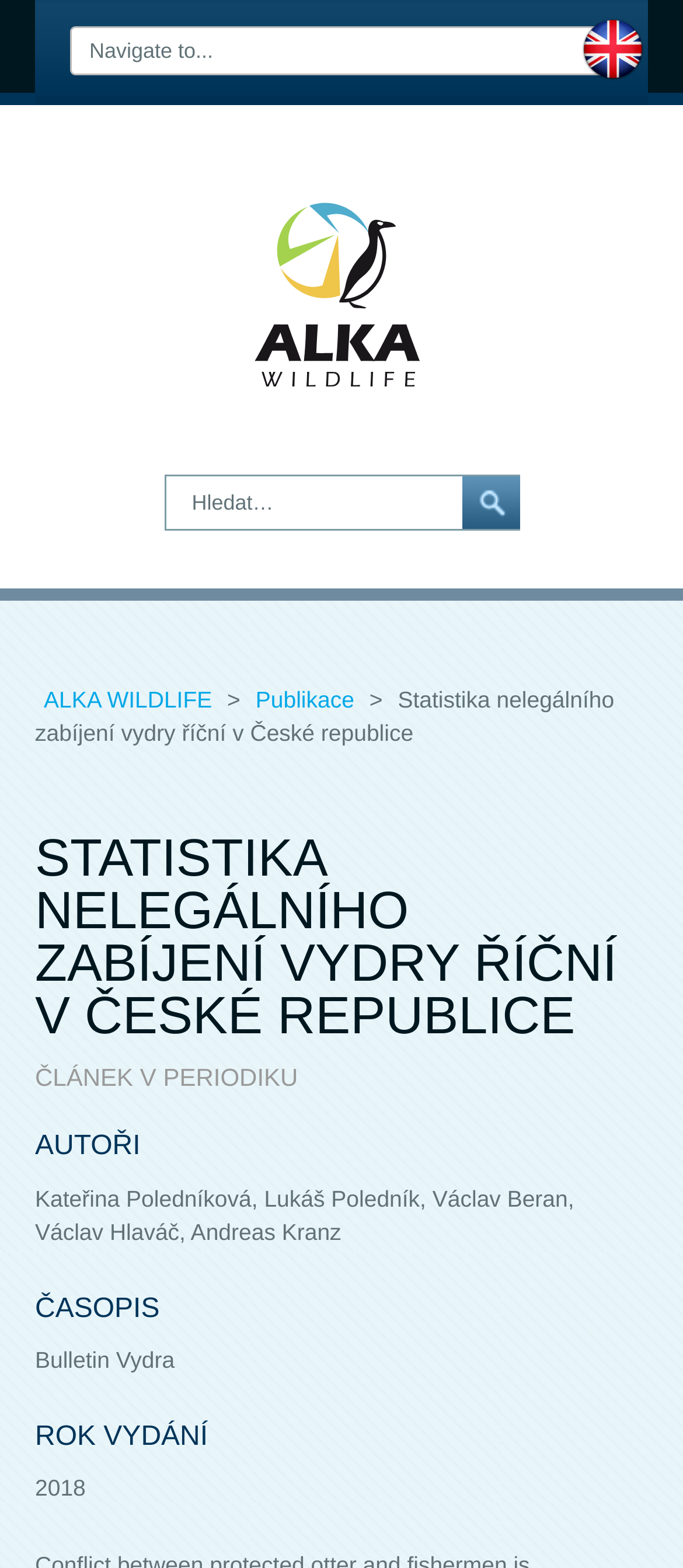Produce an extensive caption that describes everything on the webpage.

The webpage appears to be a publication page about a conflict between protected otters and fishermen in the Czech Republic. At the top right corner, there is a link to switch the language to English, accompanied by a small flag icon. Below this, there is a combobox that allows users to select an option, but its contents are not specified.

On the left side of the page, there is a logo of "alkawildlife" with a link to the organization's website. Next to the logo, there is a search bar with a "Search" button. Above the search bar, there is a navigation menu with links to "ALKA WILDLIFE", "Publikace", and a dropdown menu.

The main content of the page is divided into sections, each with a heading. The first section is titled "STATISTIKA NELEGÁLNÍHO ZABÍJENÍ VYDRY ŘÍČNÍ V ČESKÉ REPUBLICE ČLÁNEK V PERIODIKU" and appears to be the title of the publication. Below this, there are sections titled "AUTOŘI" (Authors), "ČASOPIS" (Journal), and "ROK VYDÁNÍ" (Year of Publication). The authors listed are Kateřina Poledníková, Lukáš Poledník, Václav Beran, Václav Hlaváč, and Andreas Kranz. The journal is "Bulletin Vydra", and the year of publication is 2018.